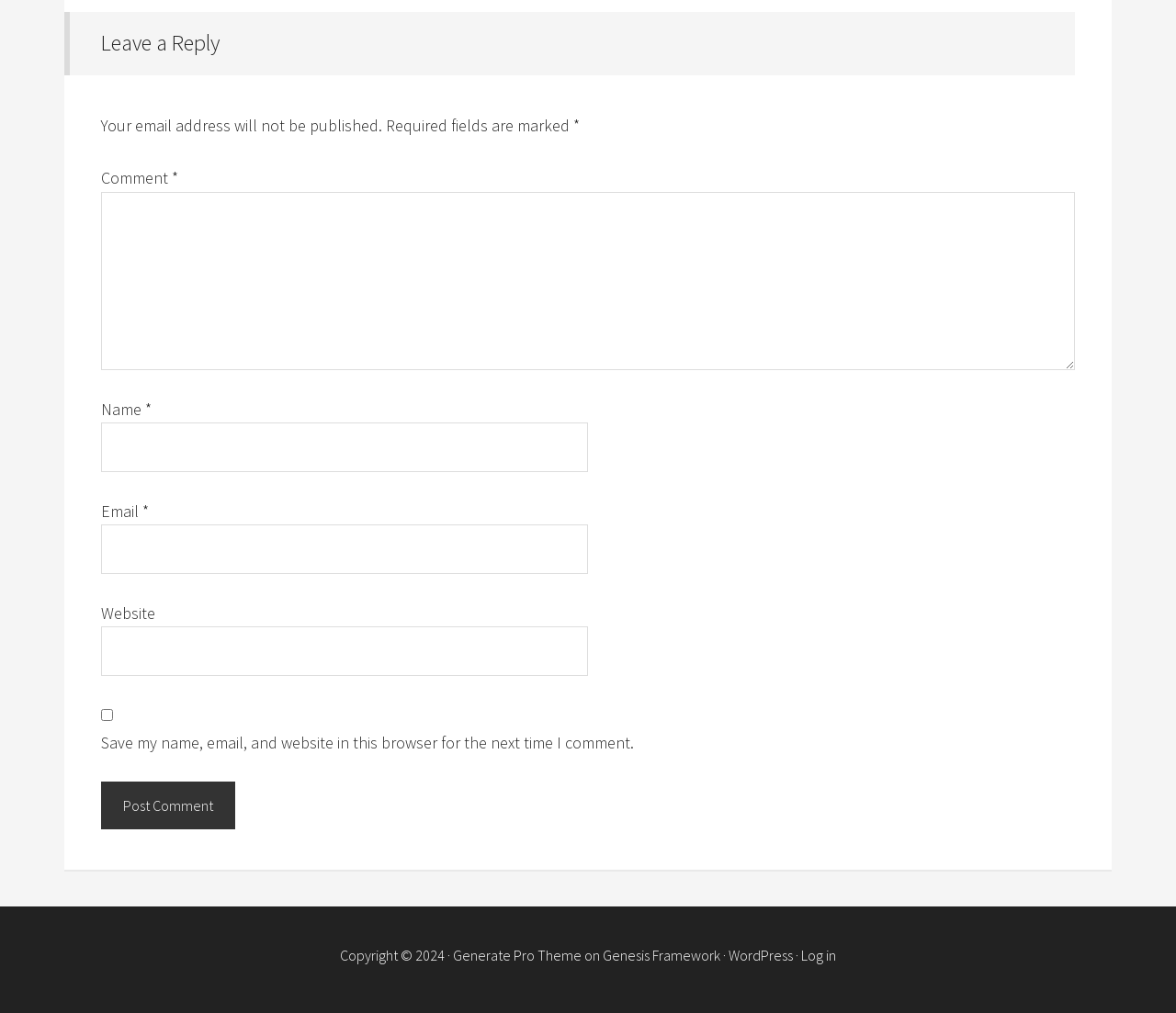What is the platform used by the website?
Please provide a comprehensive answer based on the information in the image.

The webpage has a footer section that mentions 'WordPress', indicating that the website is built on the WordPress platform.